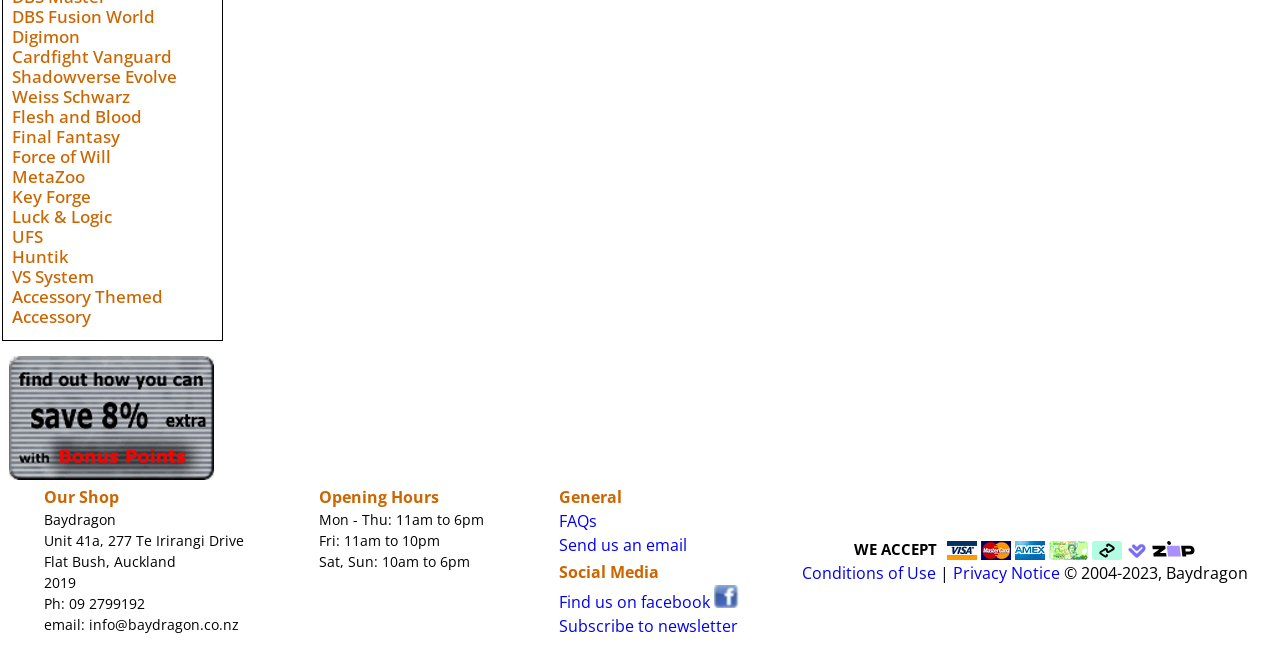Locate the bounding box of the UI element defined by this description: "Final Fantasy". The coordinates should be given as four float numbers between 0 and 1, formatted as [left, top, right, bottom].

[0.009, 0.191, 0.094, 0.226]